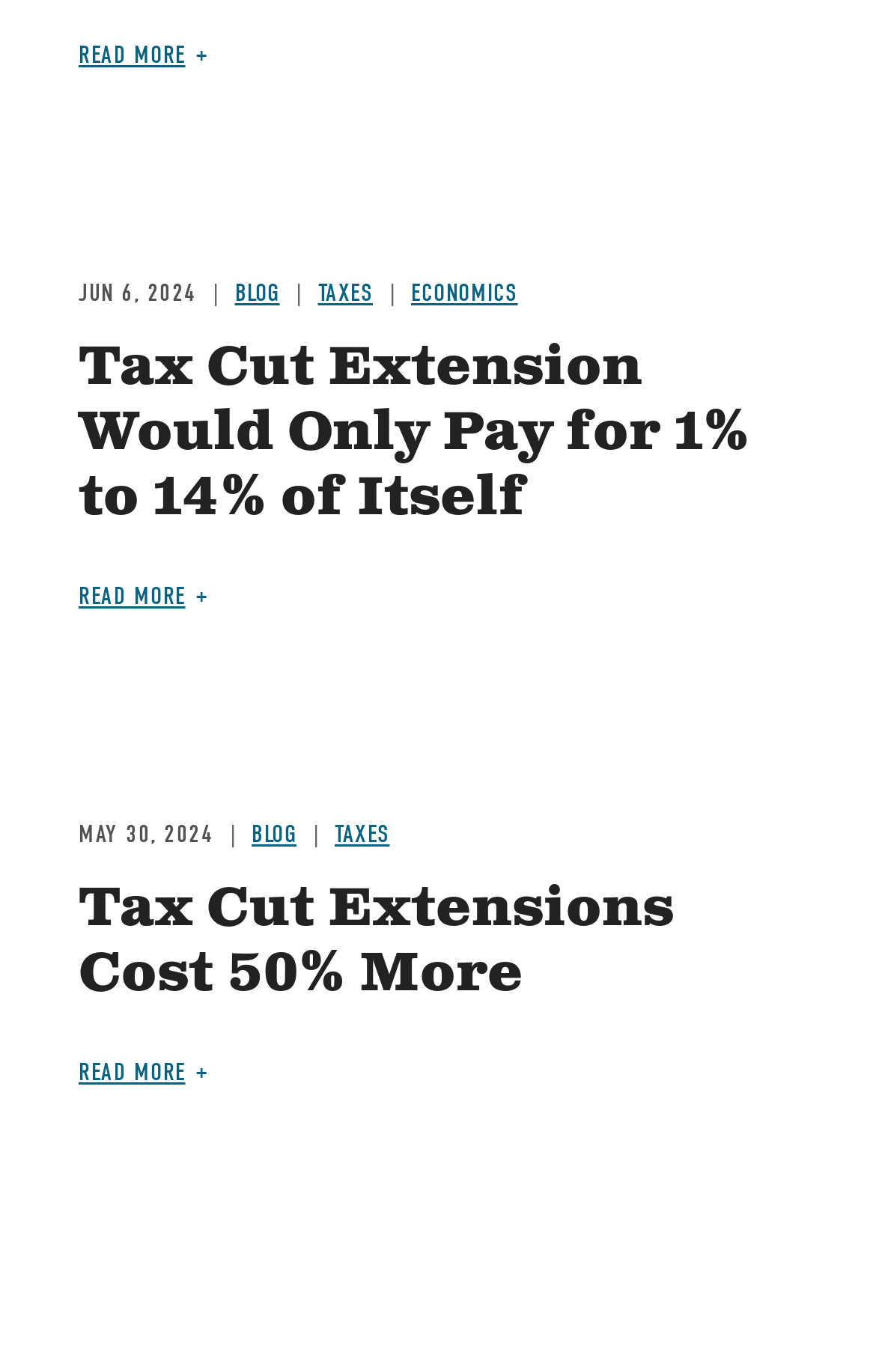Provide the bounding box coordinates for the UI element described in this sentence: "Economics". The coordinates should be four float values between 0 and 1, i.e., [left, top, right, bottom].

[0.469, 0.204, 0.591, 0.225]